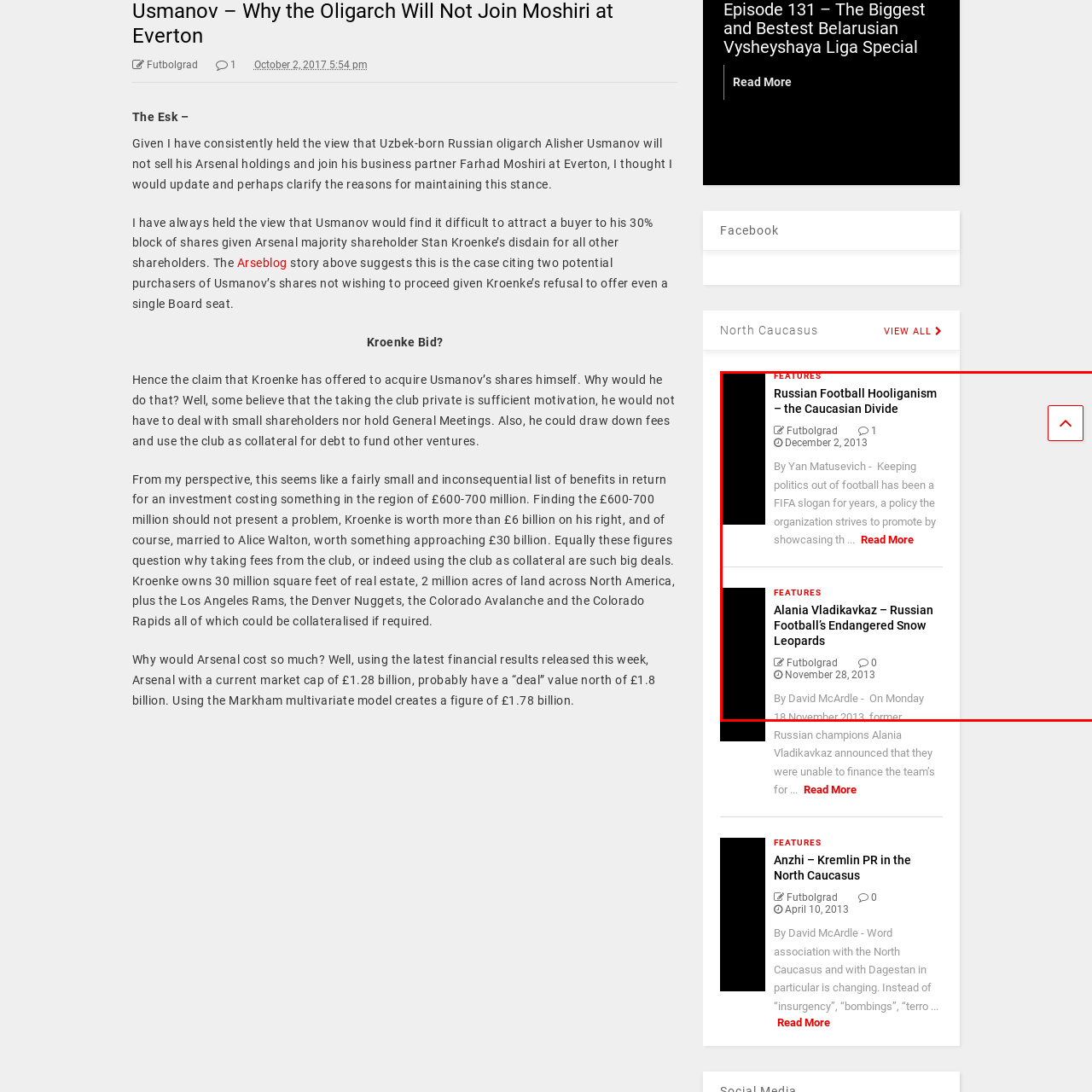Detail the features and elements seen in the red-circled portion of the image.

The image features an article layout highlighting two features about Russian football. The first feature, titled "Russian Football Hooliganism – the Caucasian Divide," discusses the complexities of maintaining political neutrality in football, authored by Yan Matusevich. This feature emphasizes FIFA's efforts to separate politics from the sport, with a publication date of December 2, 2013. Below it, there's another article titled "Alania Vladikavkaz – Russian Football’s Endangered Snow Leopards," written by David McArdle and dated November 28, 2013. This piece reflects on the challenges faced by the former Russian champions. Both articles are part of the "Futbolgrad" series and include links for readers to engage further with the topics. A navigation button is visible at the top right of the image, suggesting additional content or options.